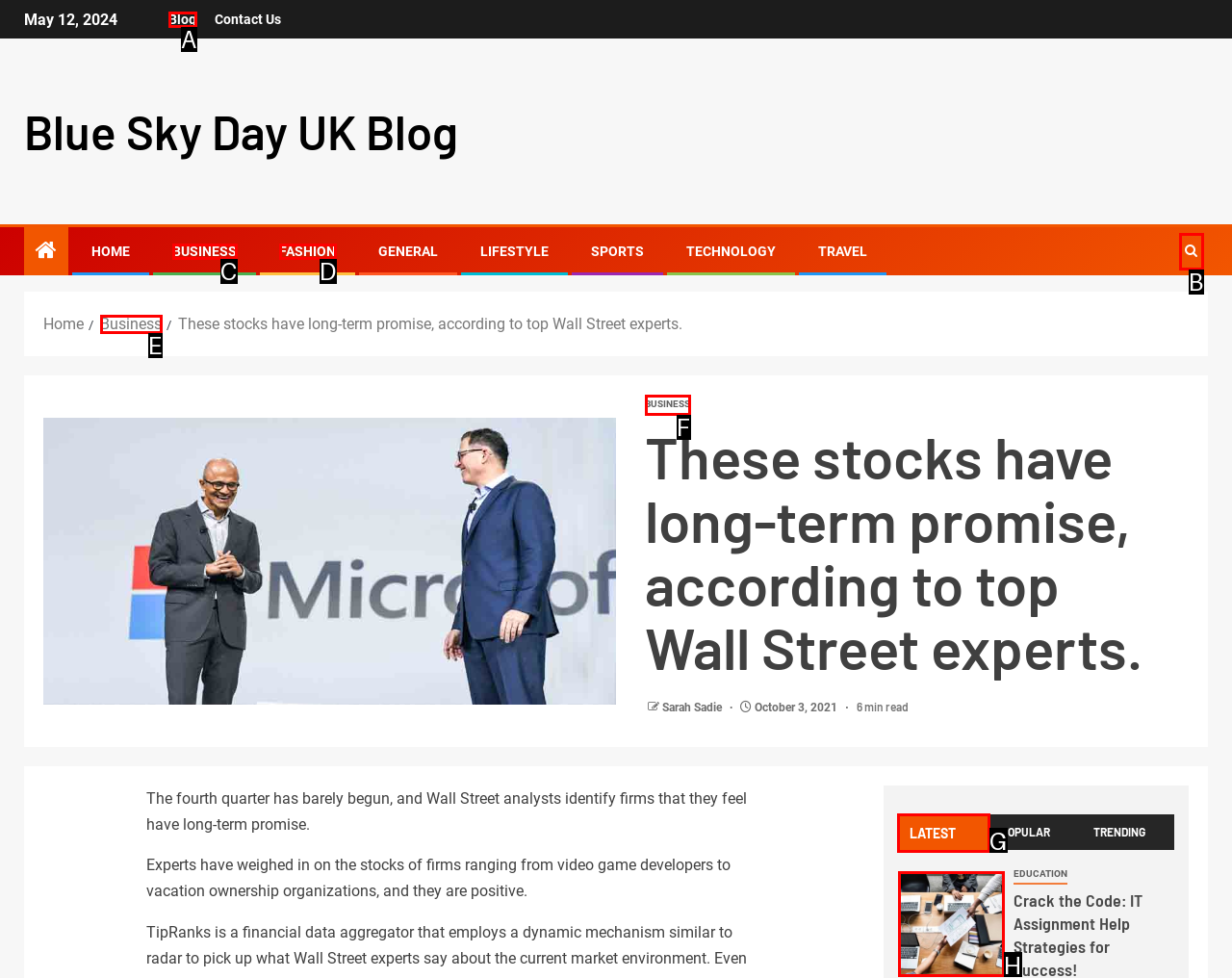Select the correct option from the given choices to perform this task: Click on the 'IT Assignment' link. Provide the letter of that option.

H